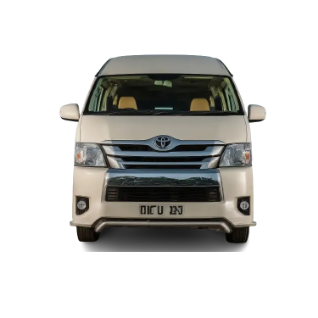Summarize the image with a detailed description that highlights all prominent details.

The image features a front view of a Toyota HiAce minivan, showcasing its spacious and practical design. The vehicle is presented in a light beige color, emphasizing its versatility for group travel. With room for 9 to 13 passengers, this minivan is ideal for families or small groups looking for comfort during their journeys. The prominent Toyota badge and sleek lines of the front grille contribute to its modern appearance. This model is a popular choice for 7-seater car rentals in Dubai, highlighting its appeal for both tourists and locals. The vehicle typically comes equipped with amenities that ensure a comfortable ride, making it a reliable option for various travel needs.